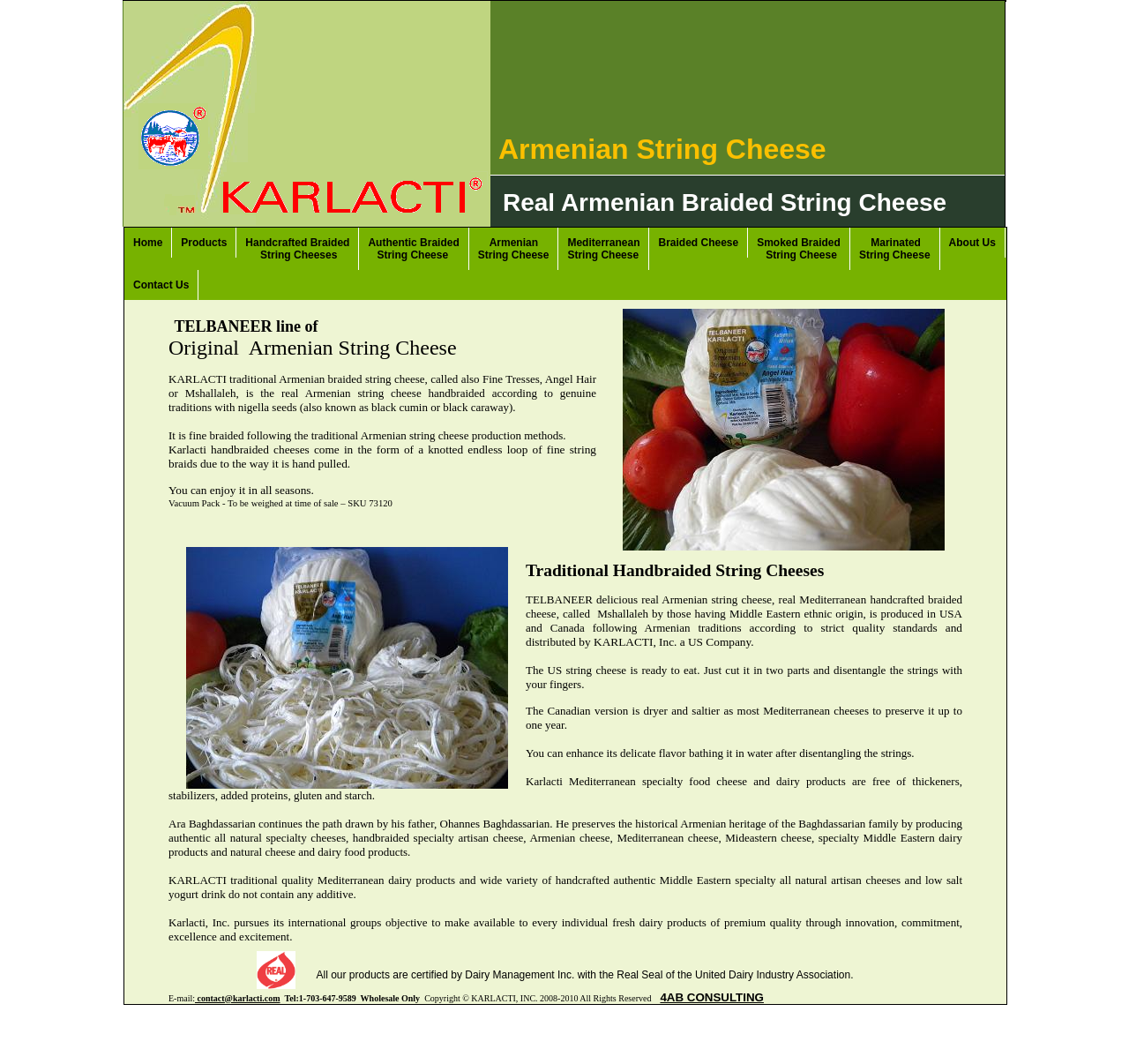Create an in-depth description of the webpage, covering main sections.

This webpage is about Armenian string cheese, specifically the real Armenian braided string cheese with black caraway seeds, hand-braided according to genuine traditions. 

At the top of the page, there are two headings: "Armenian String Cheese" and "Real Armenian Braided String Cheese". Below these headings, there is a navigation menu with links to "Home", "Products", "Handcrafted Braided String Cheeses", "Authentic Braided String Cheese", and more.

The main content of the page is a large block of text that describes the Armenian string cheese, its production methods, and its characteristics. The text is divided into several paragraphs, with some images and links scattered throughout. There is a company logo at the top of the main content area, and an image of the Armenian string cheese below it.

The text describes the cheese as a traditional Armenian product, hand-braided with nigella seeds, and available in vacuum packs. It also explains how to enjoy the cheese, including how to disentangle the strings and enhance its flavor. Additionally, the text highlights the company's commitment to producing high-quality, natural products that are free of additives.

At the bottom of the page, there is a section with contact information, including an email address, phone number, and copyright information. There is also a link to a consulting company, 4AB CONSULTING.